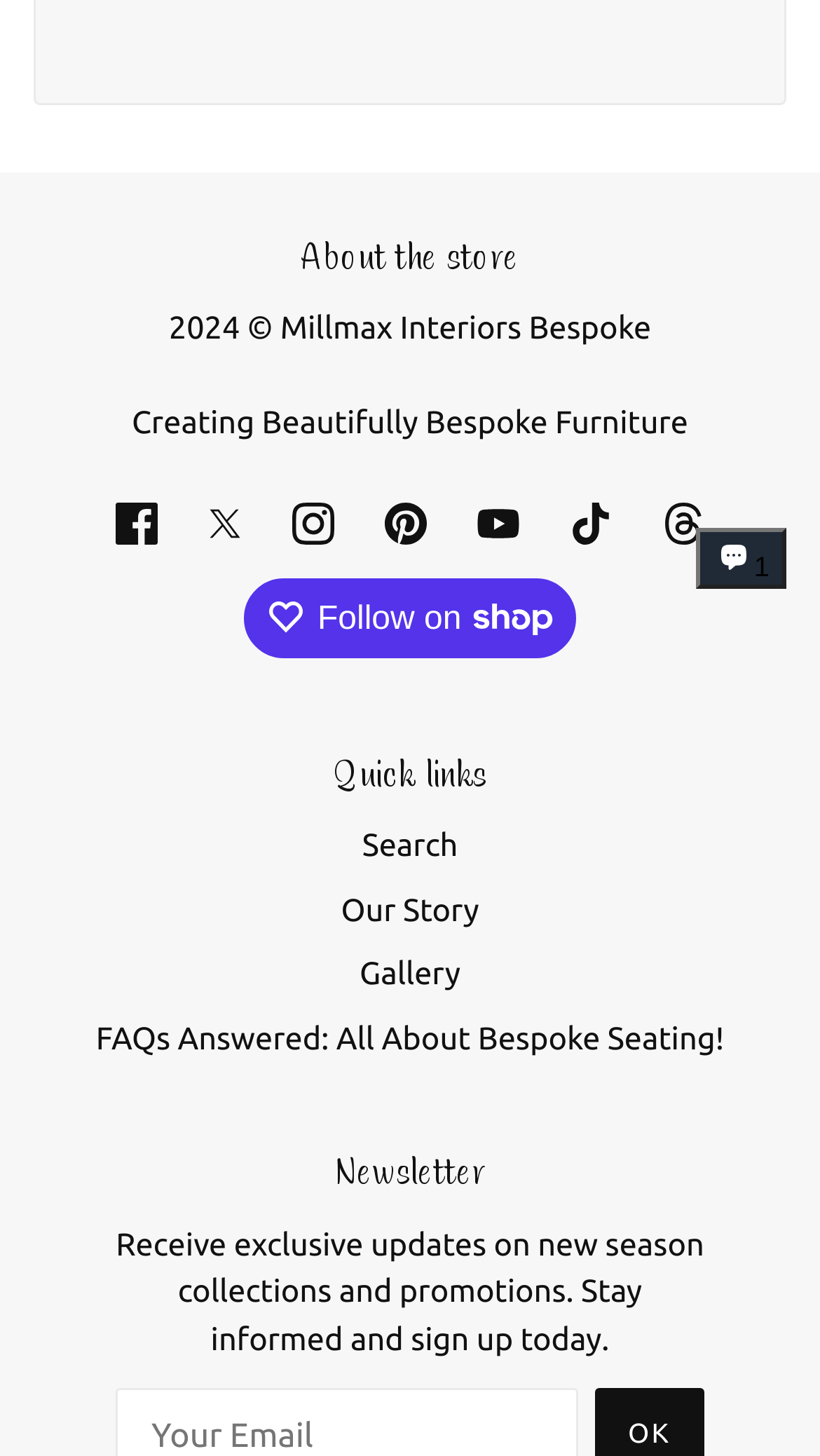Locate the bounding box of the UI element with the following description: "Follow on Following on".

[0.297, 0.398, 0.703, 0.451]